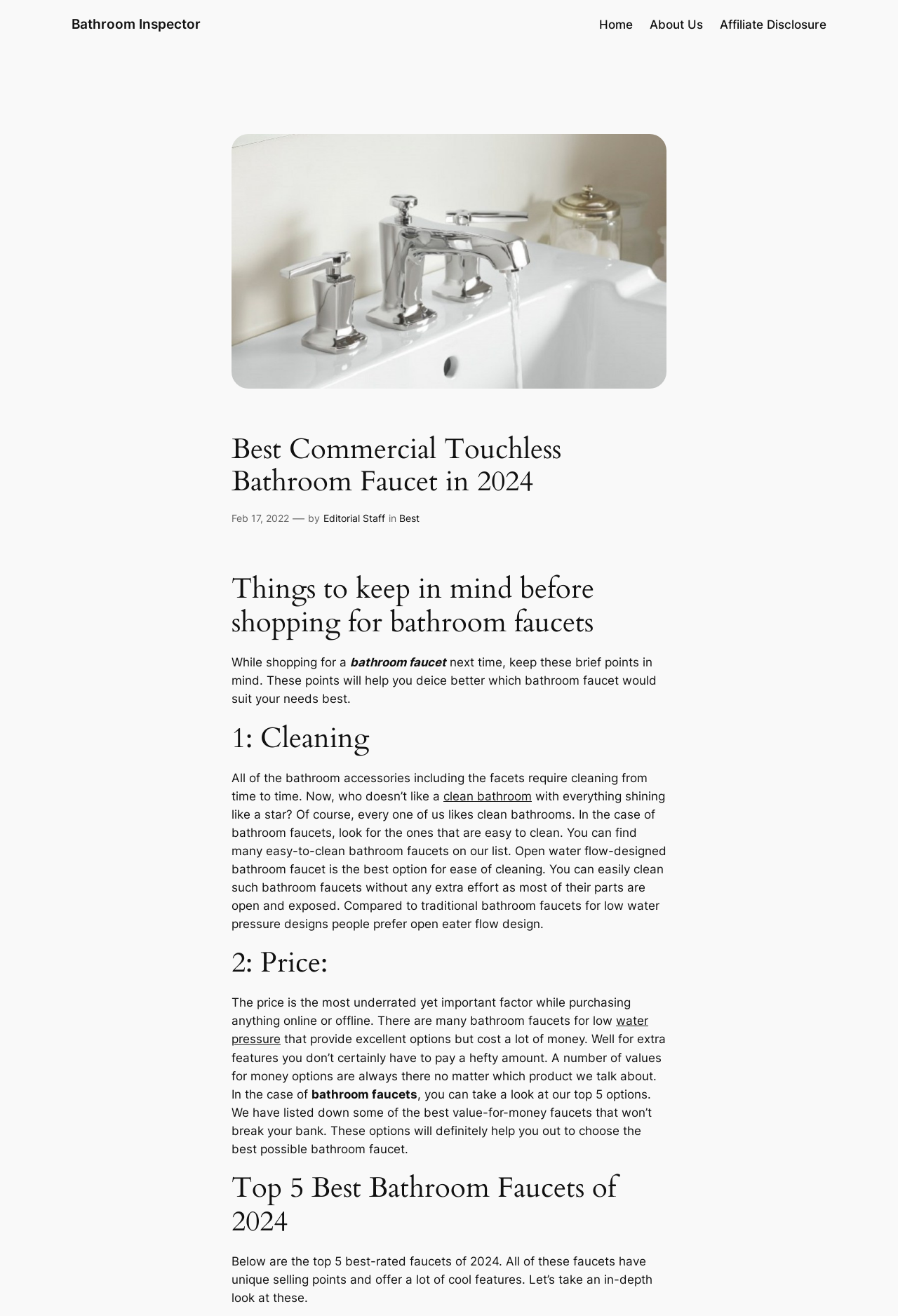Given the description of the UI element: "Feb 17, 2022", predict the bounding box coordinates in the form of [left, top, right, bottom], with each value being a float between 0 and 1.

[0.258, 0.389, 0.322, 0.398]